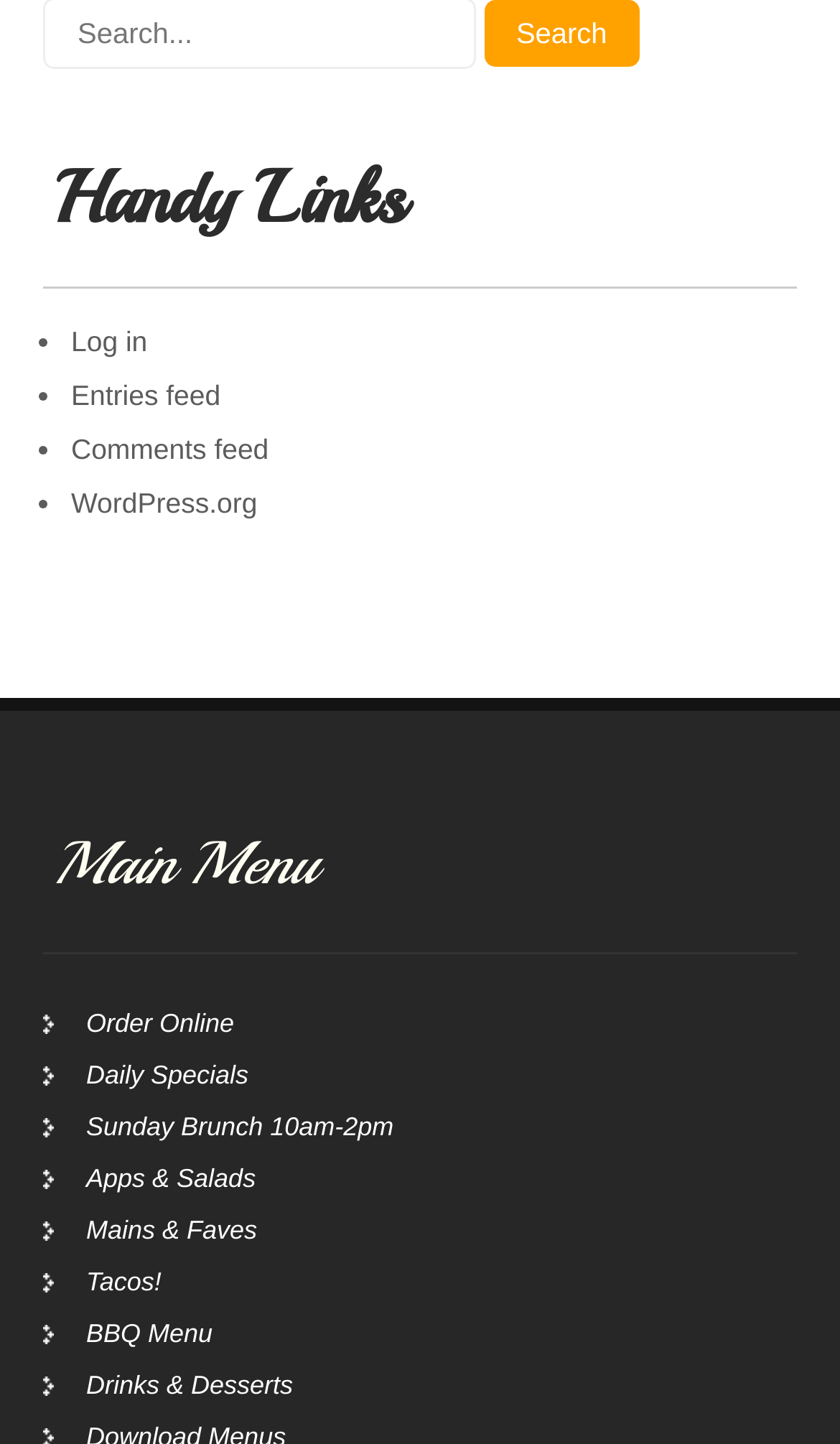Provide the bounding box coordinates of the UI element this sentence describes: "BBQ Menu".

[0.051, 0.913, 0.253, 0.934]